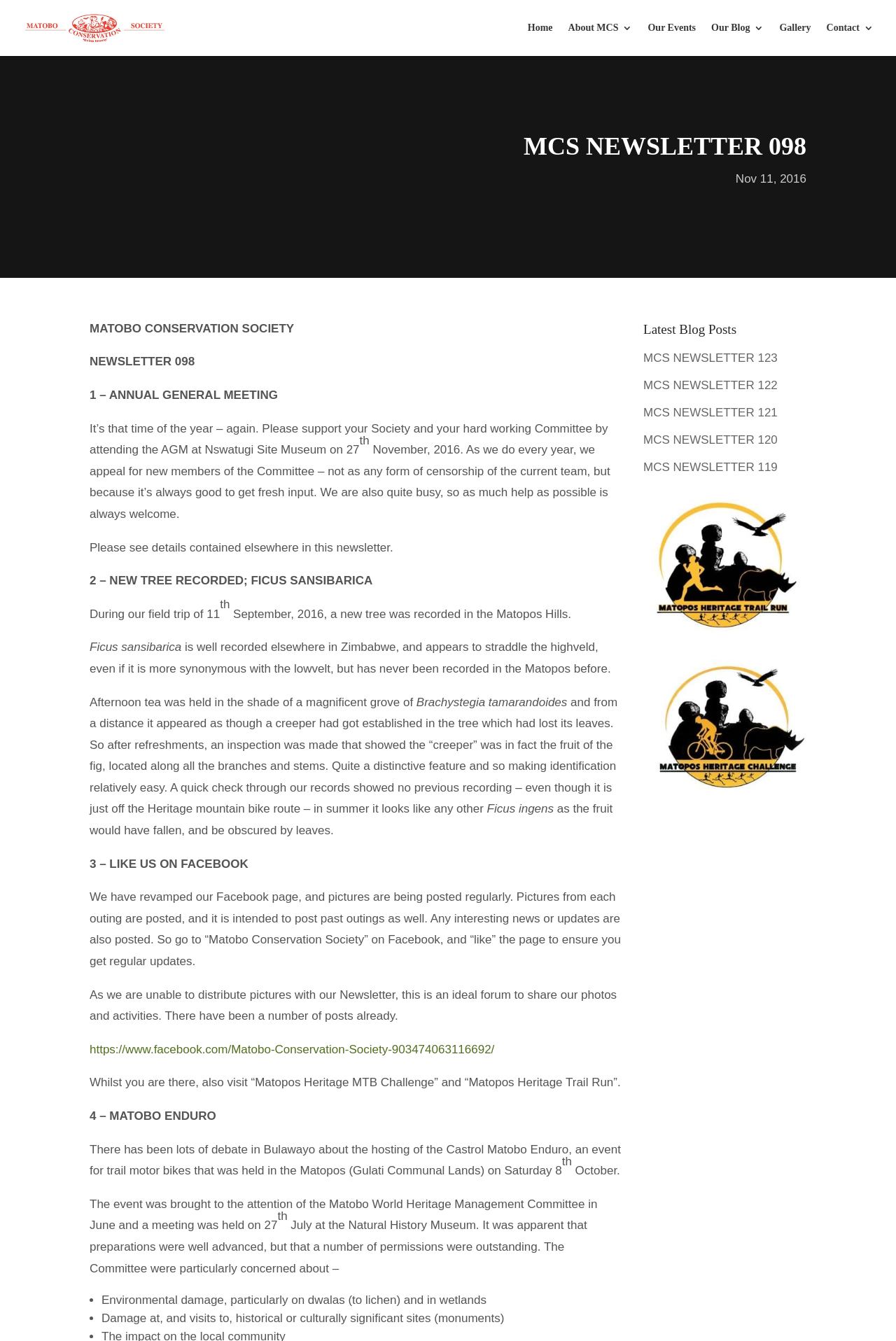Please identify the bounding box coordinates of the area I need to click to accomplish the following instruction: "Read the latest blog post MCS NEWSLETTER 123".

[0.718, 0.262, 0.868, 0.272]